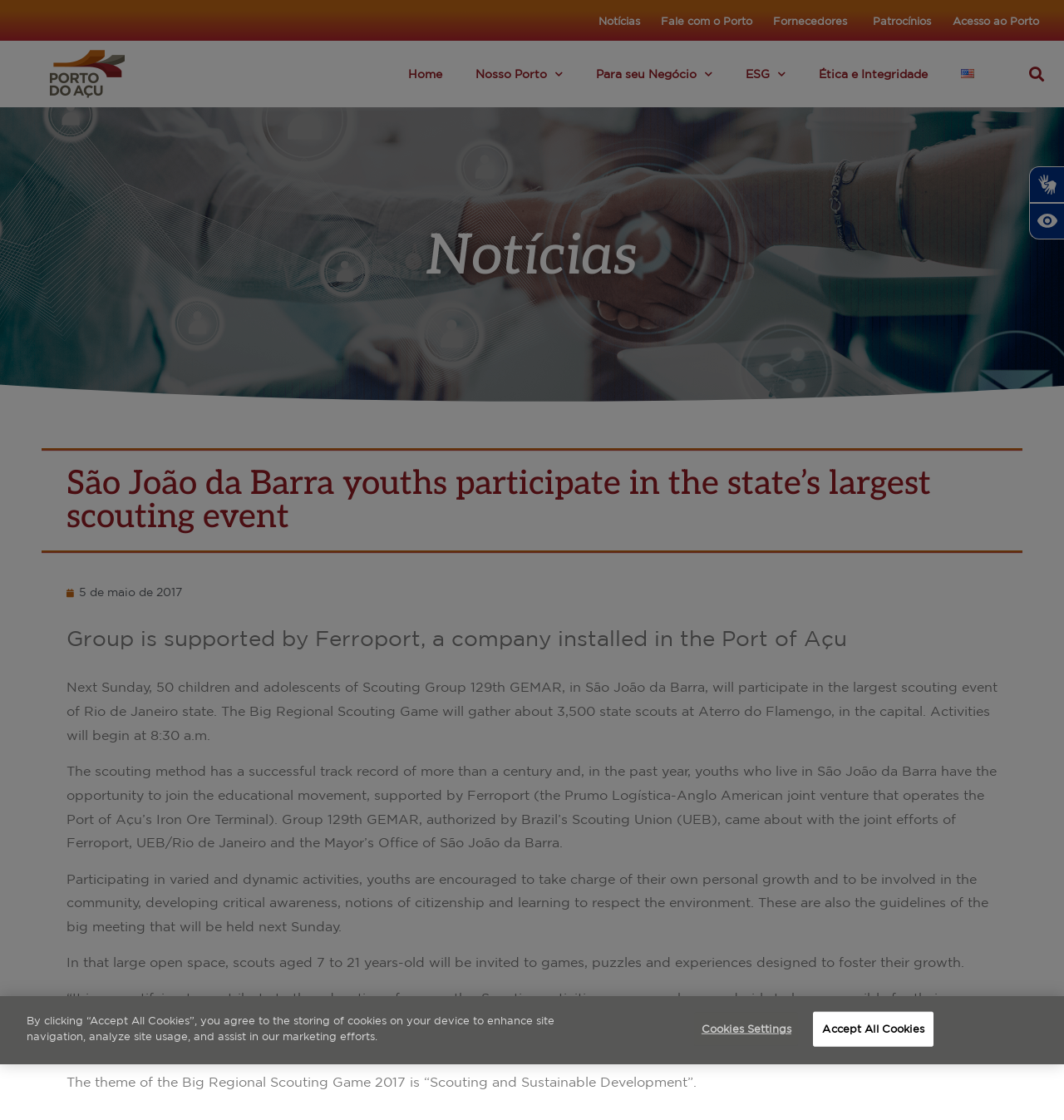Determine the bounding box coordinates of the UI element described below. Use the format (top-left x, top-left y, bottom-right x, bottom-right y) with floating point numbers between 0 and 1: alt="Logo Porto do Açu"

[0.043, 0.04, 0.121, 0.092]